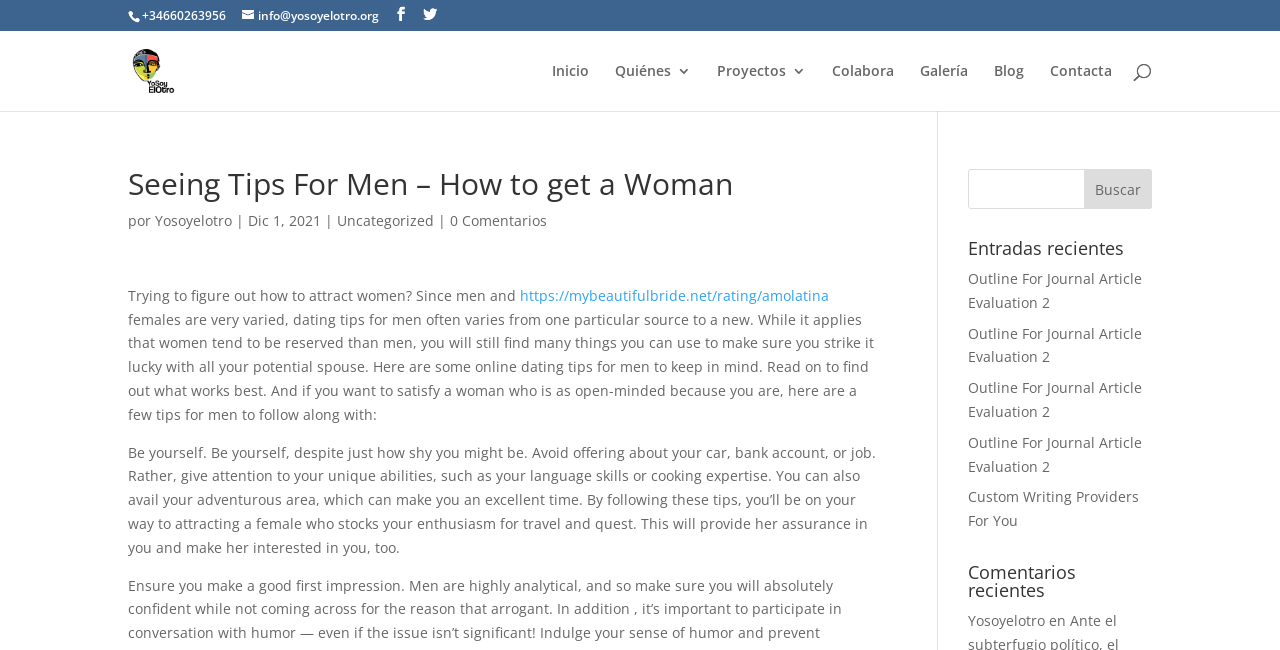What is the author of the blog post?
Examine the screenshot and reply with a single word or phrase.

Yosoyelotro